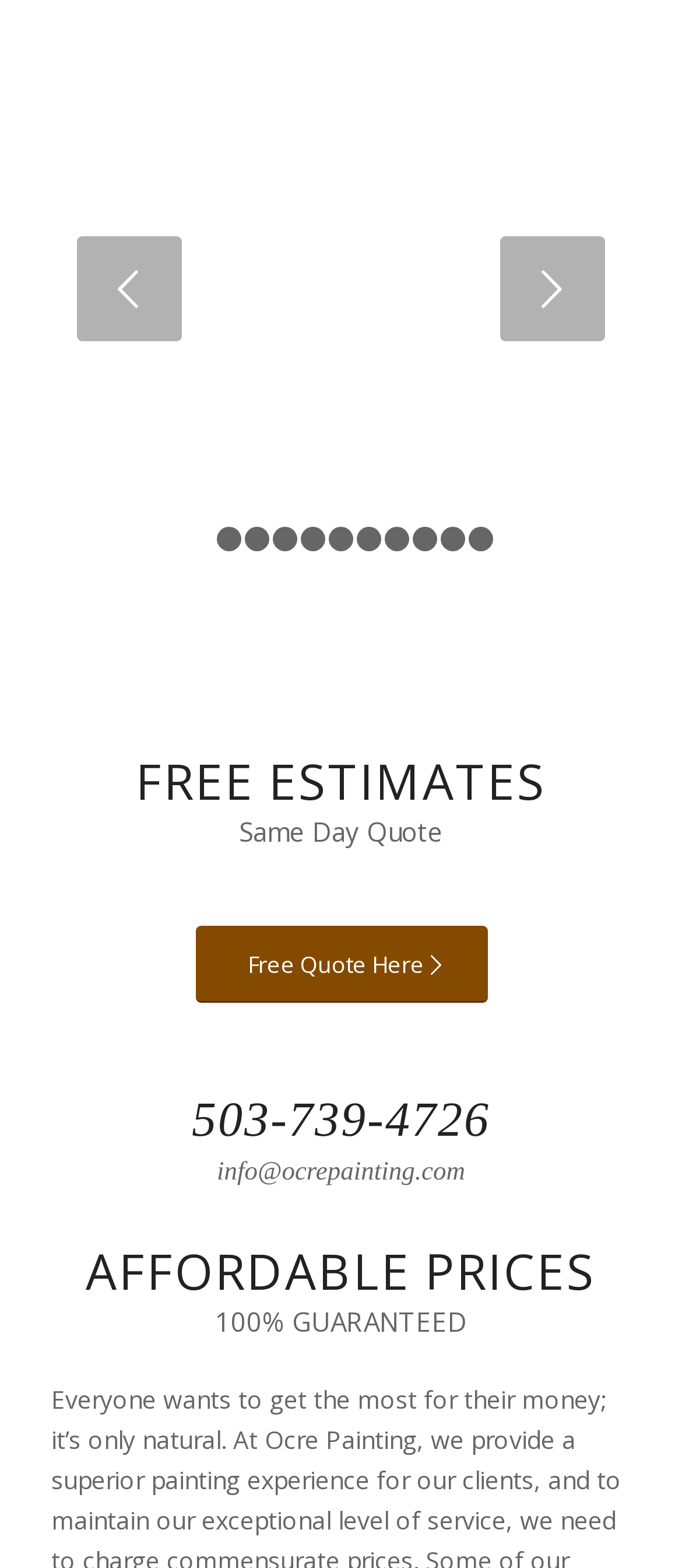Locate the bounding box coordinates of the clickable region necessary to complete the following instruction: "Click on '1'". Provide the coordinates in the format of four float numbers between 0 and 1, i.e., [left, top, right, bottom].

[0.277, 0.335, 0.313, 0.351]